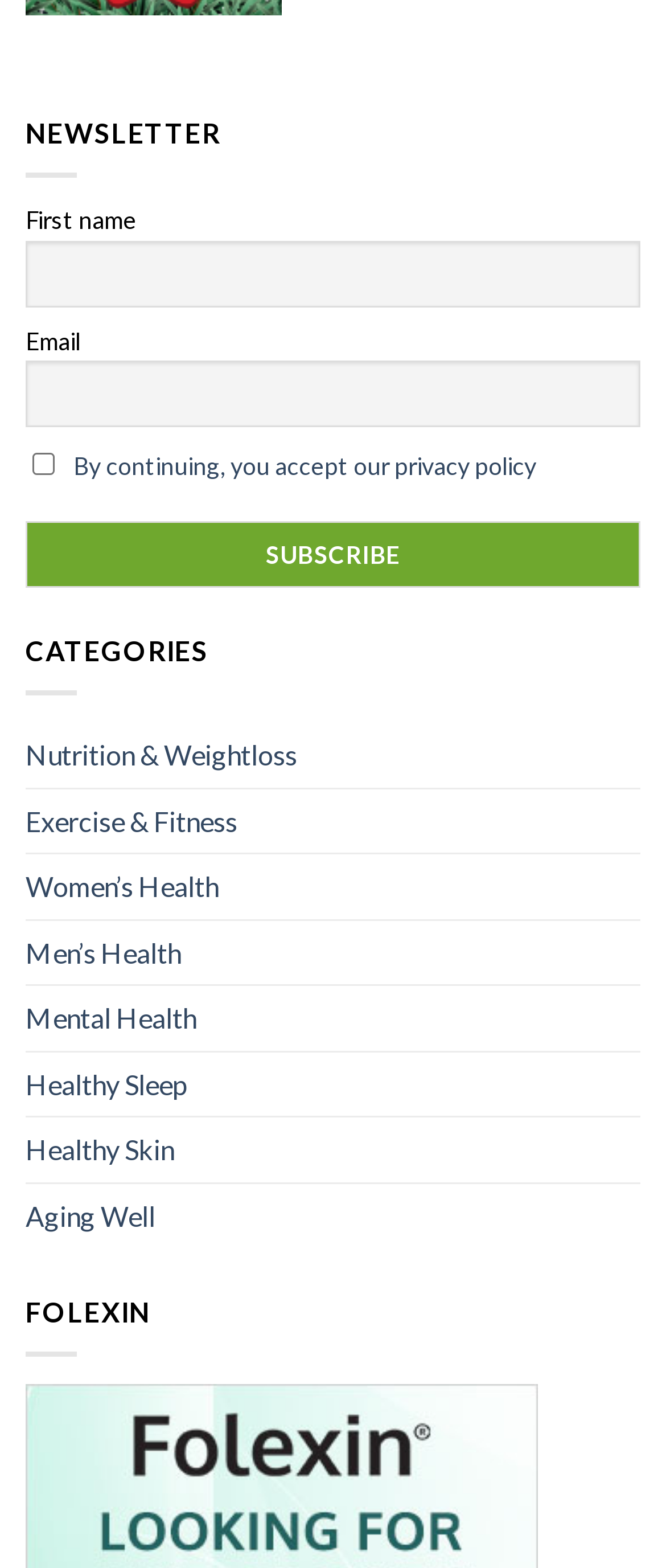What is the purpose of the form?
Please give a detailed and thorough answer to the question, covering all relevant points.

The form contains fields for first name and email, and a checkbox to accept the privacy policy, which suggests that the purpose of the form is to subscribe to a newsletter.